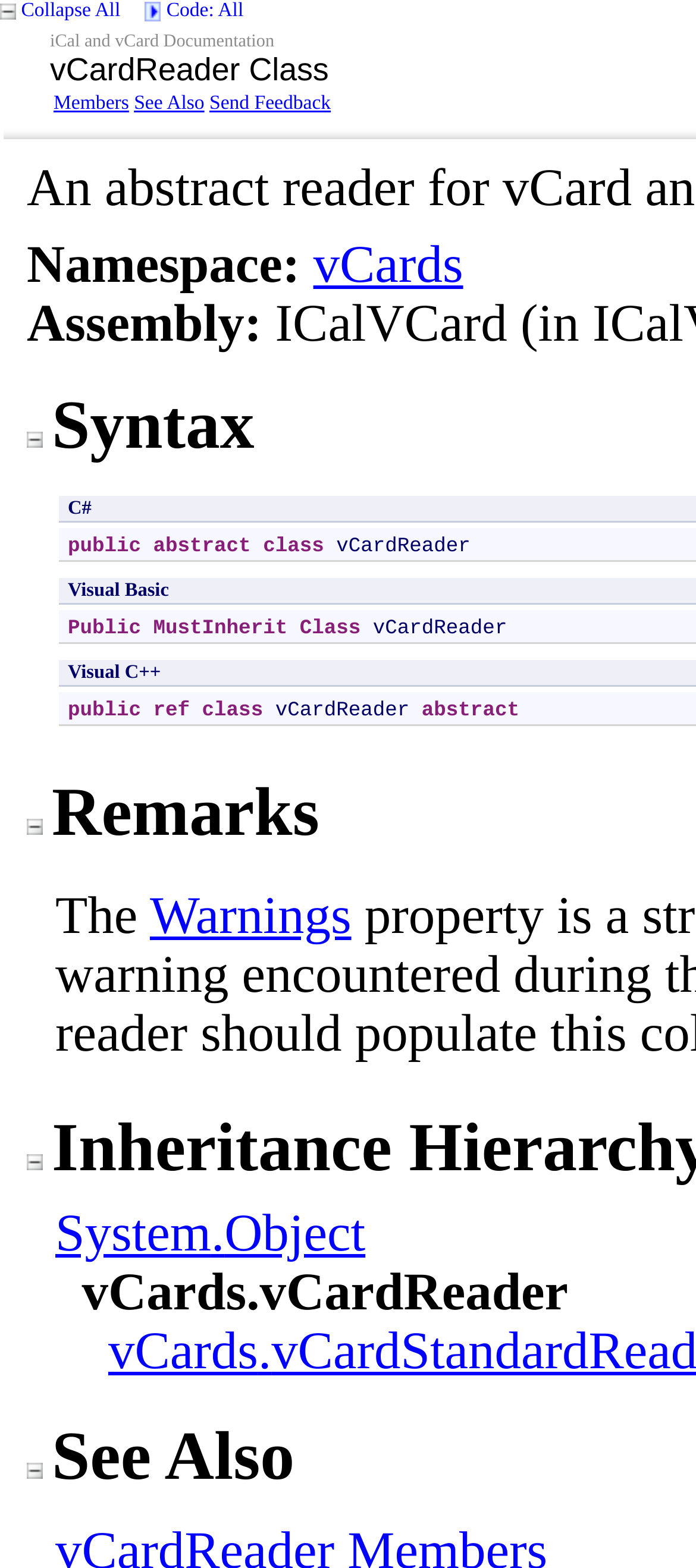Pinpoint the bounding box coordinates of the clickable element to carry out the following instruction: "Send feedback."

[0.301, 0.059, 0.475, 0.073]